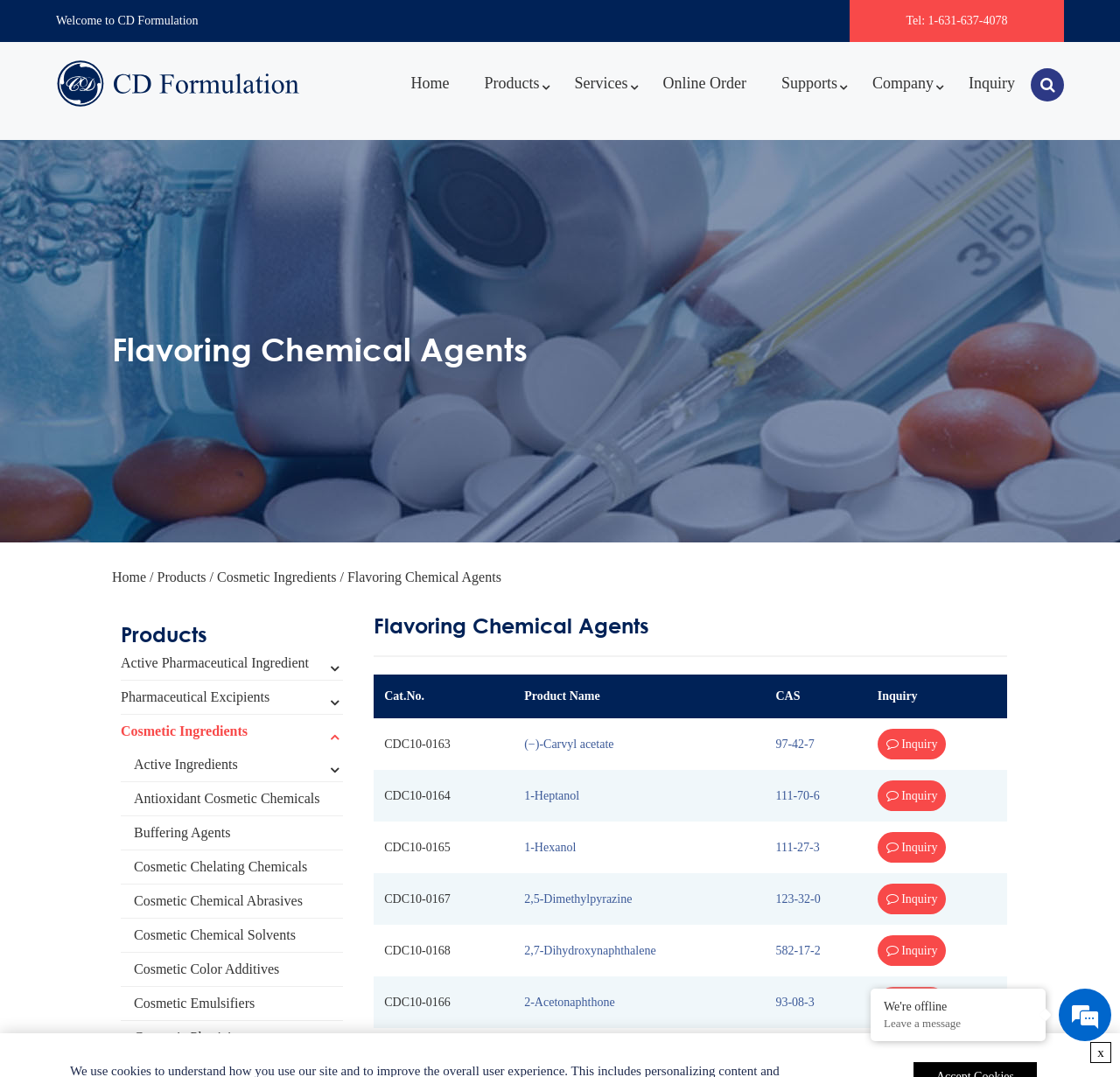What type of products does CD Formulation provide?
Examine the image closely and answer the question with as much detail as possible.

The main product category can be inferred from the webpage's title and the links in the navigation menu, which include 'Flavoring Chemical Agents', 'Cosmetic Ingredients', and others.